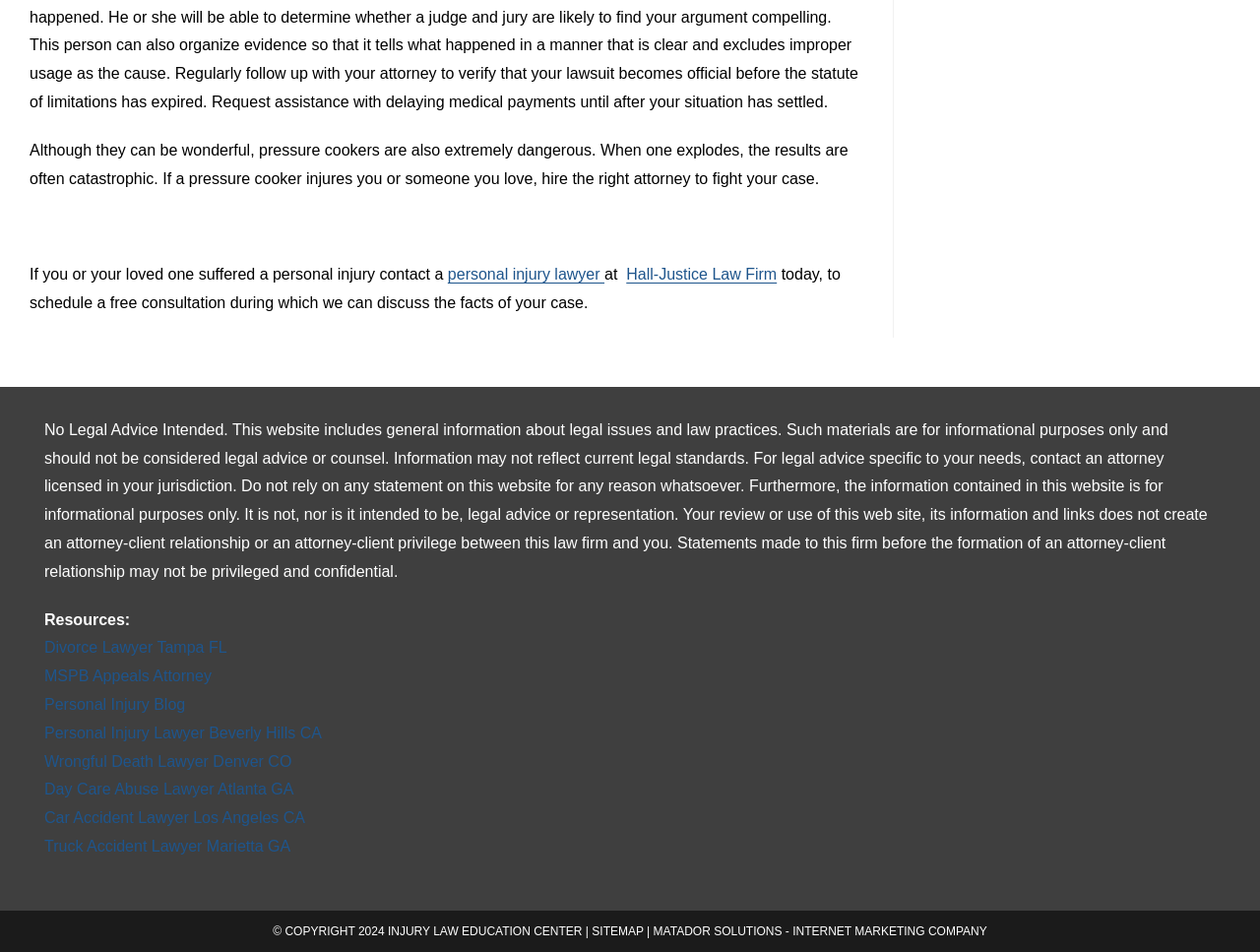Show me the bounding box coordinates of the clickable region to achieve the task as per the instruction: "Click on KMWorld".

None